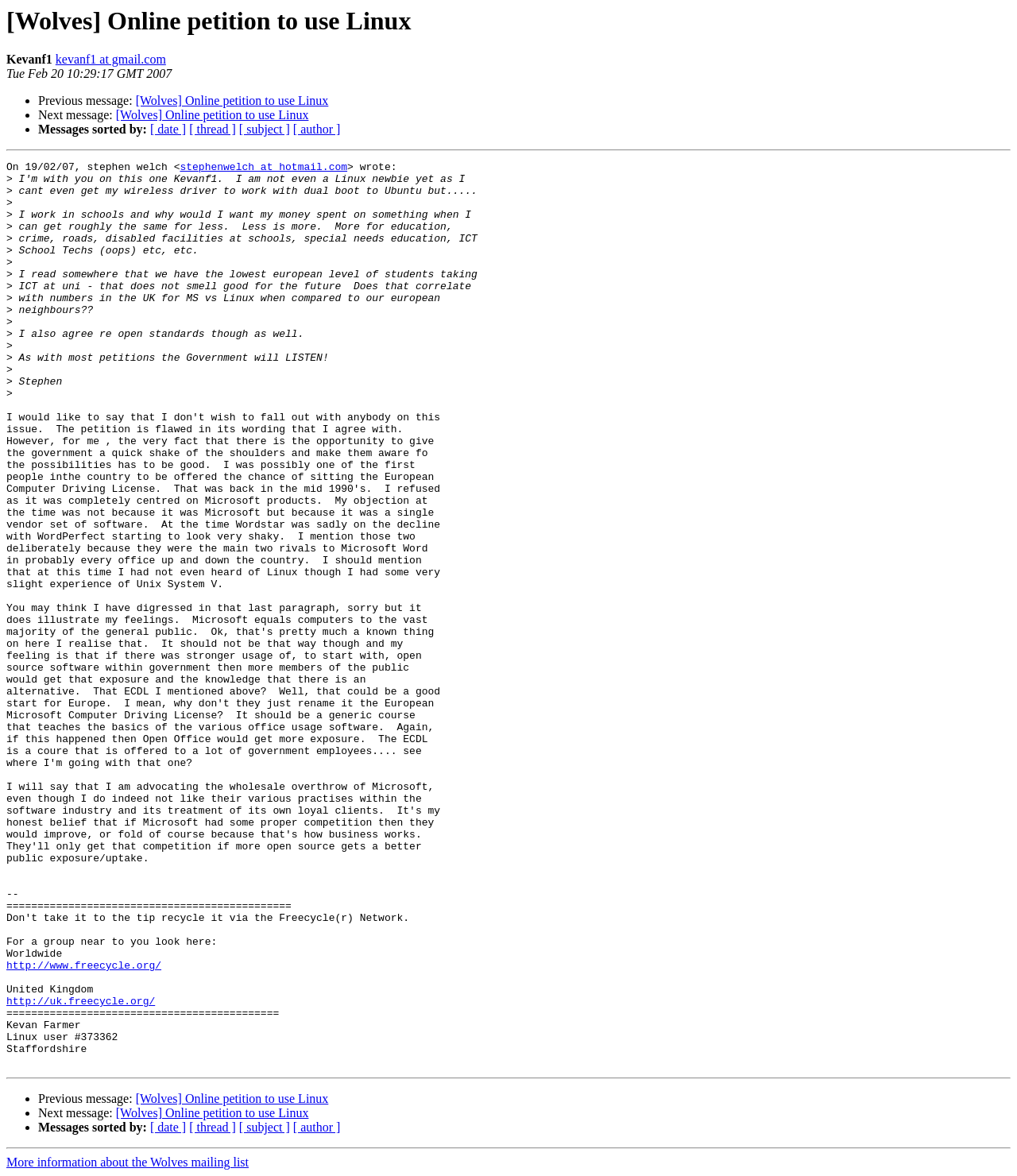Please determine the bounding box coordinates for the element that should be clicked to follow these instructions: "Click on the link to reply to the previous message".

[0.133, 0.08, 0.323, 0.092]